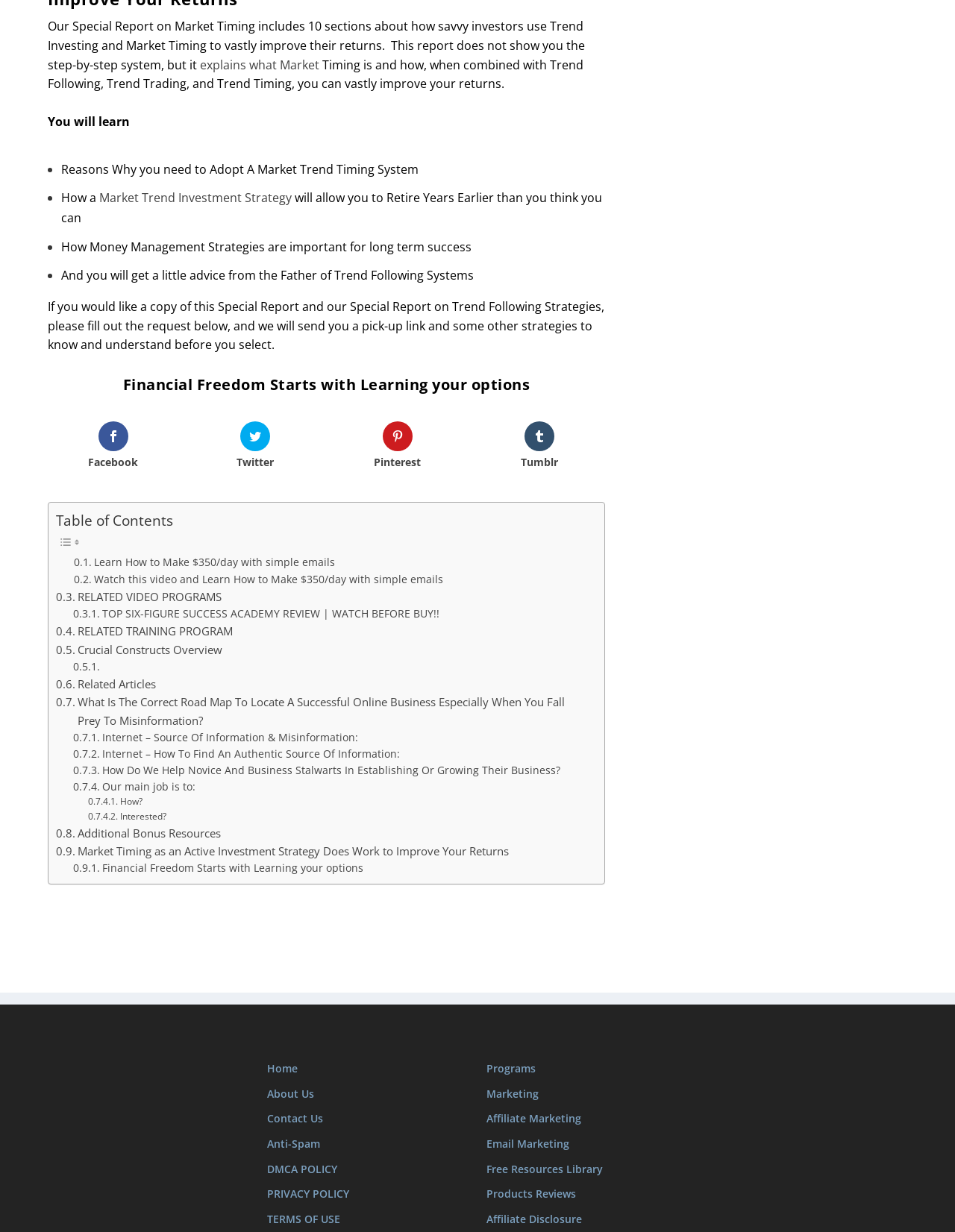Identify the bounding box coordinates for the element you need to click to achieve the following task: "Watch this video and Learn How to Make $350/day with simple emails". The coordinates must be four float values ranging from 0 to 1, formatted as [left, top, right, bottom].

[0.077, 0.488, 0.464, 0.502]